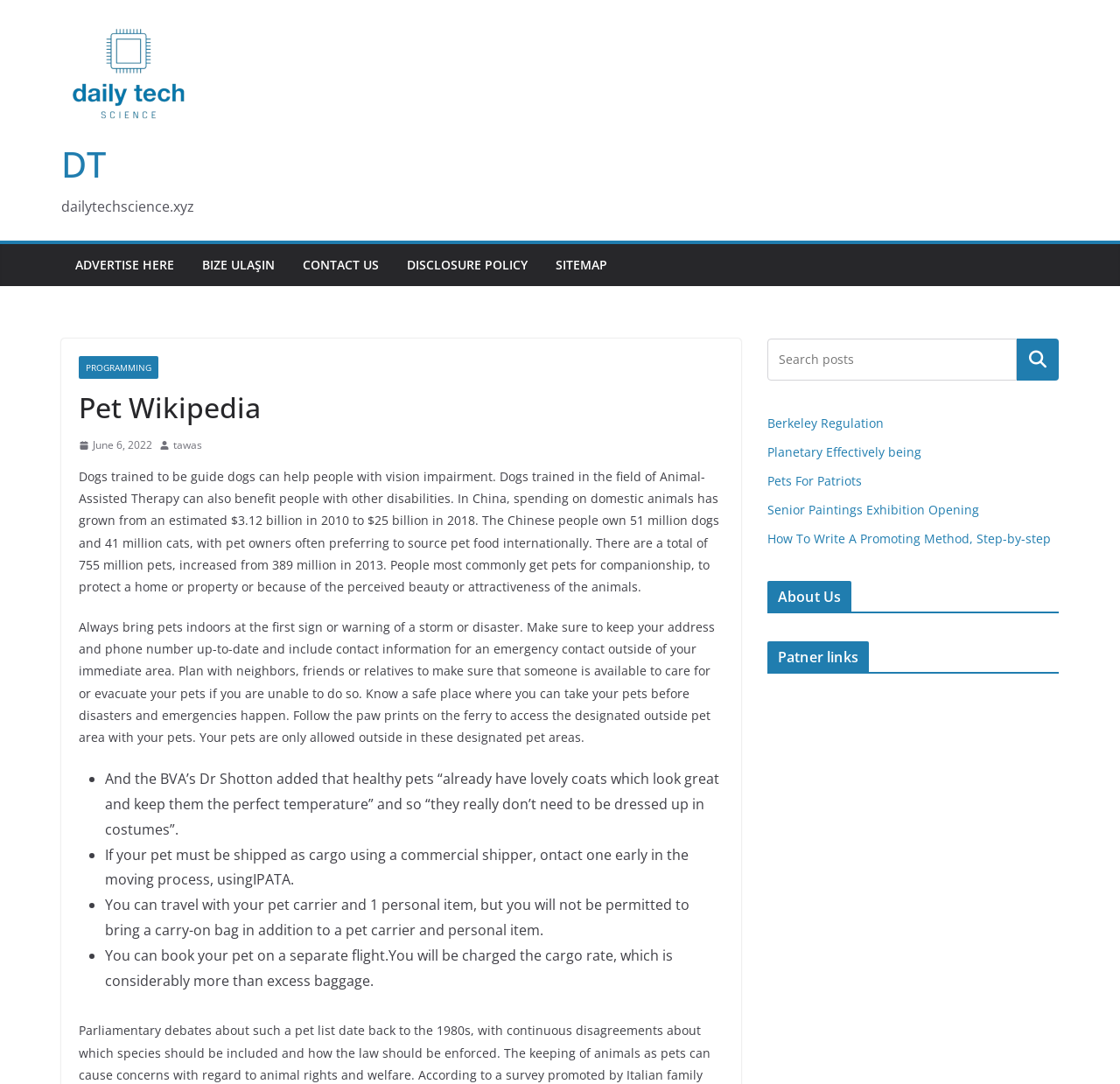Bounding box coordinates are specified in the format (top-left x, top-left y, bottom-right x, bottom-right y). All values are floating point numbers bounded between 0 and 1. Please provide the bounding box coordinate of the region this sentence describes: tawas

[0.155, 0.402, 0.18, 0.42]